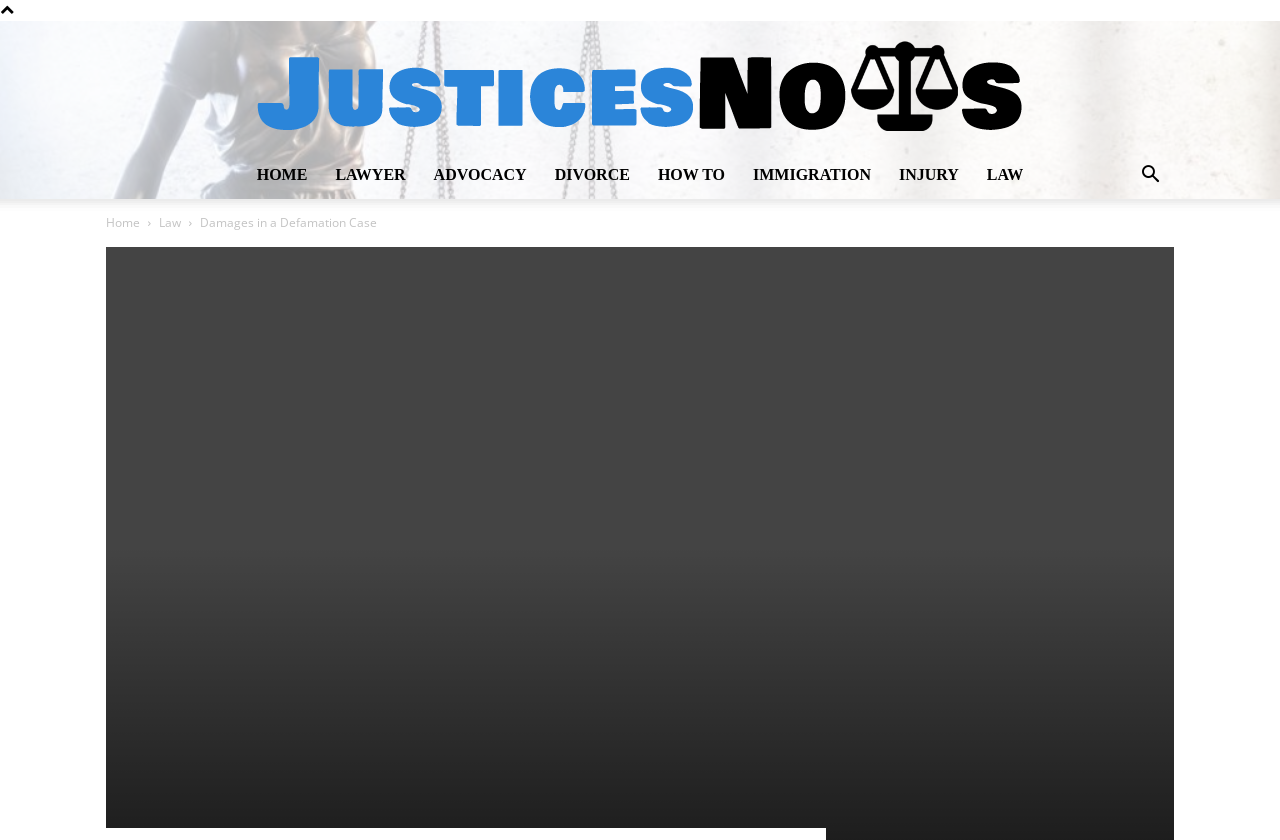Please identify the bounding box coordinates of the clickable area that will fulfill the following instruction: "search for something". The coordinates should be in the format of four float numbers between 0 and 1, i.e., [left, top, right, bottom].

[0.88, 0.199, 0.917, 0.221]